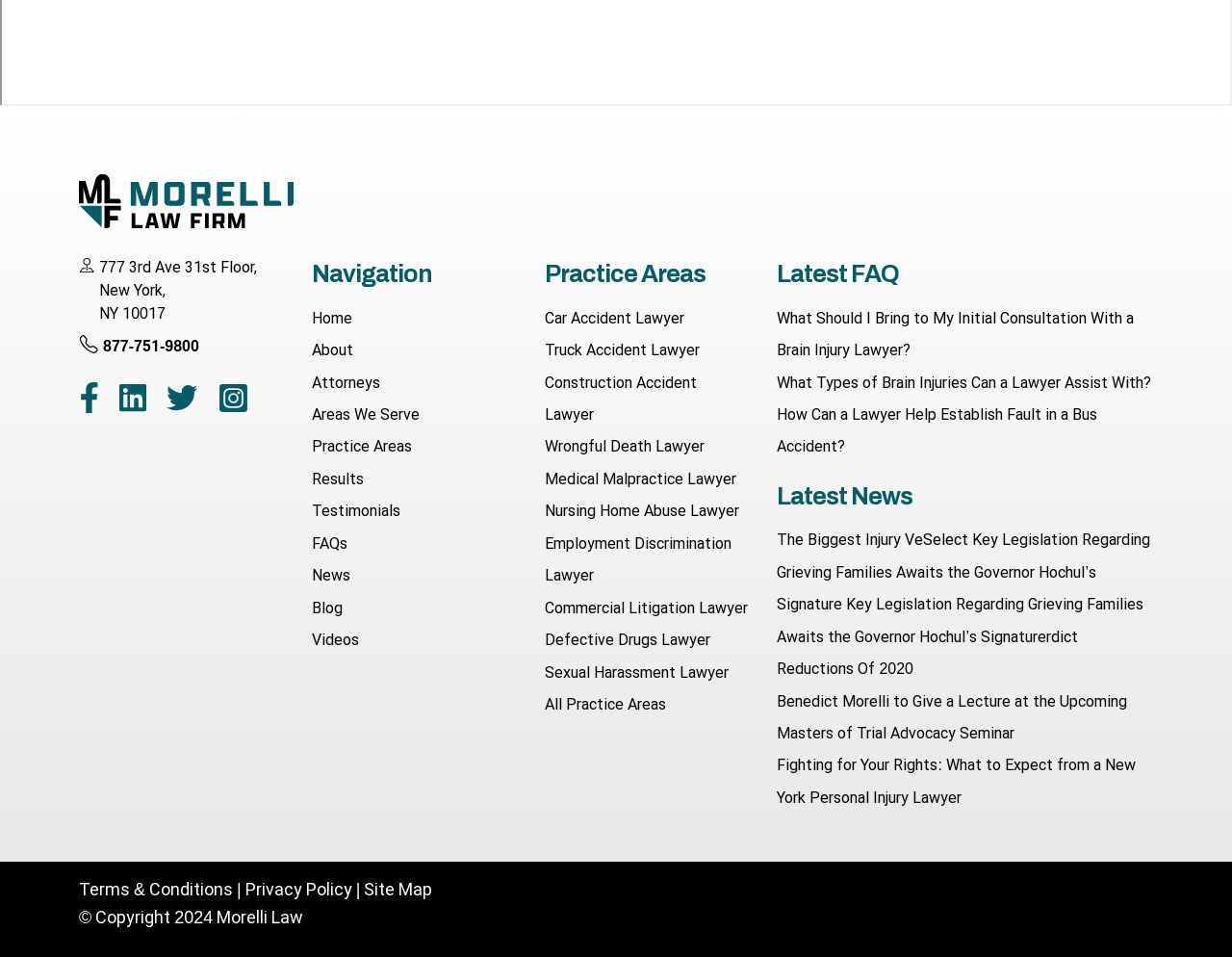Please answer the following question using a single word or phrase: 
What is the name of the law firm?

Morelli Law